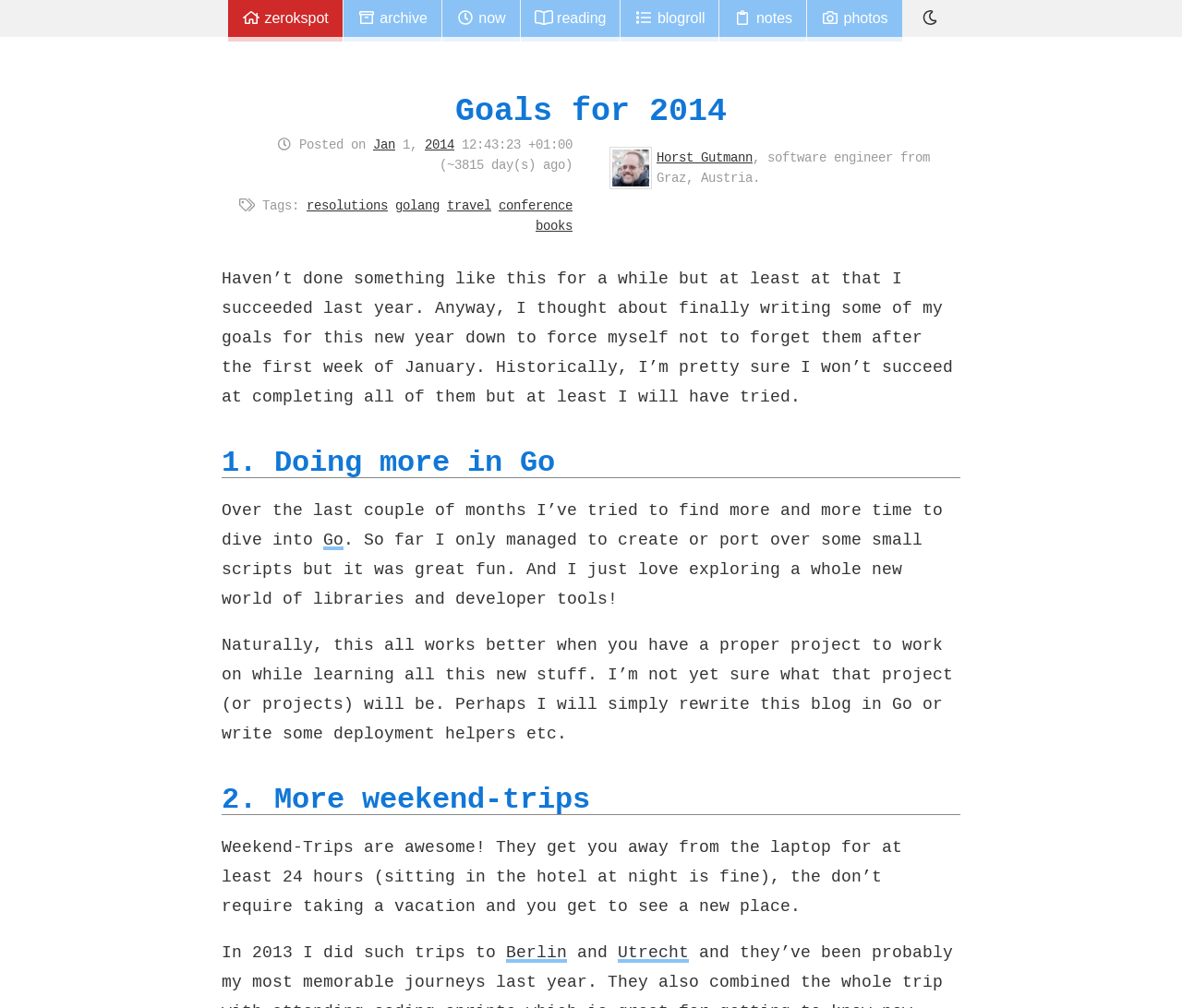Provide the bounding box coordinates of the HTML element this sentence describes: "parent_node: Phone * name="item_meta[67]"".

None